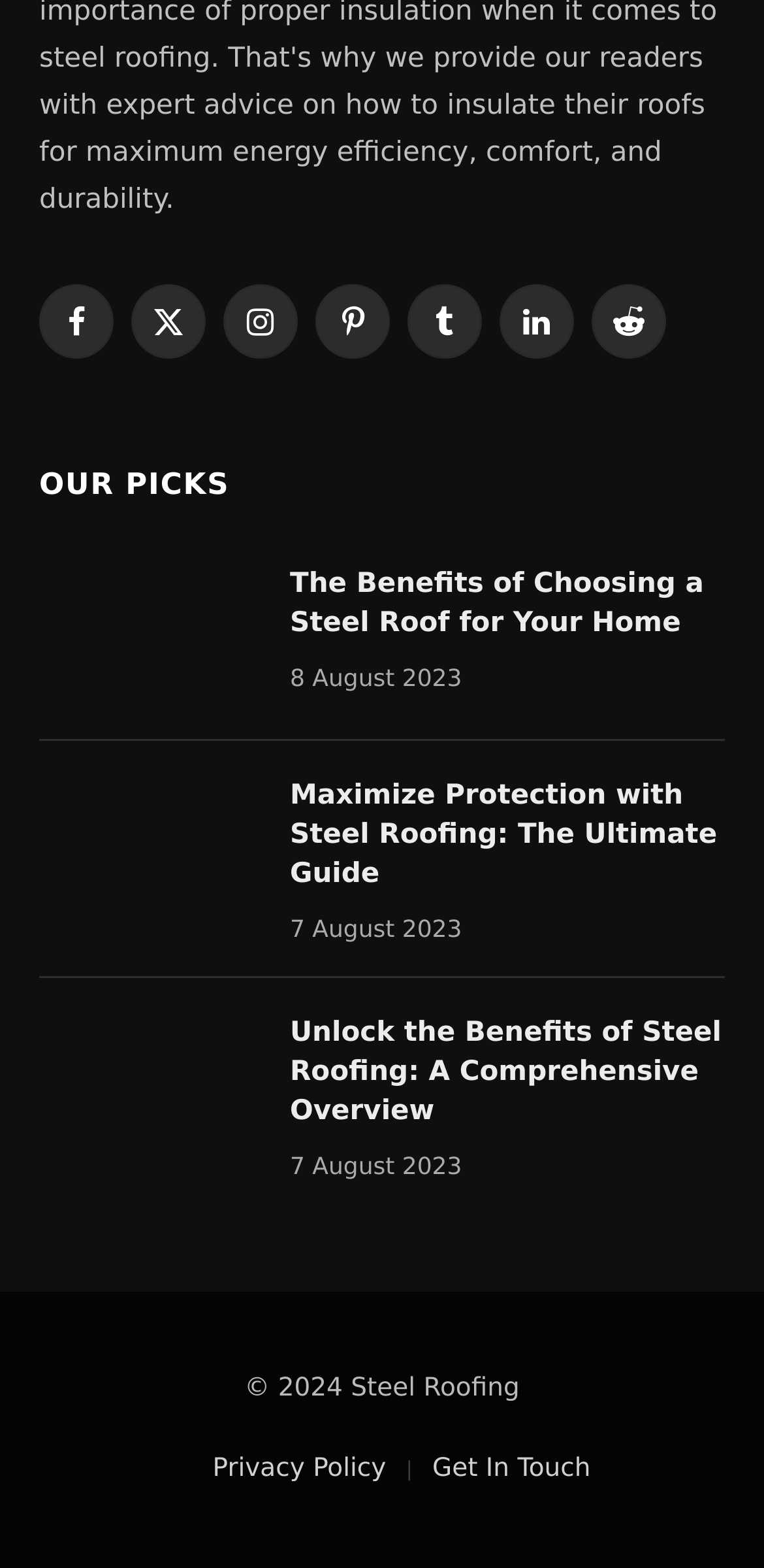Please locate the bounding box coordinates of the element that should be clicked to achieve the given instruction: "Read Privacy Policy".

[0.278, 0.928, 0.505, 0.947]